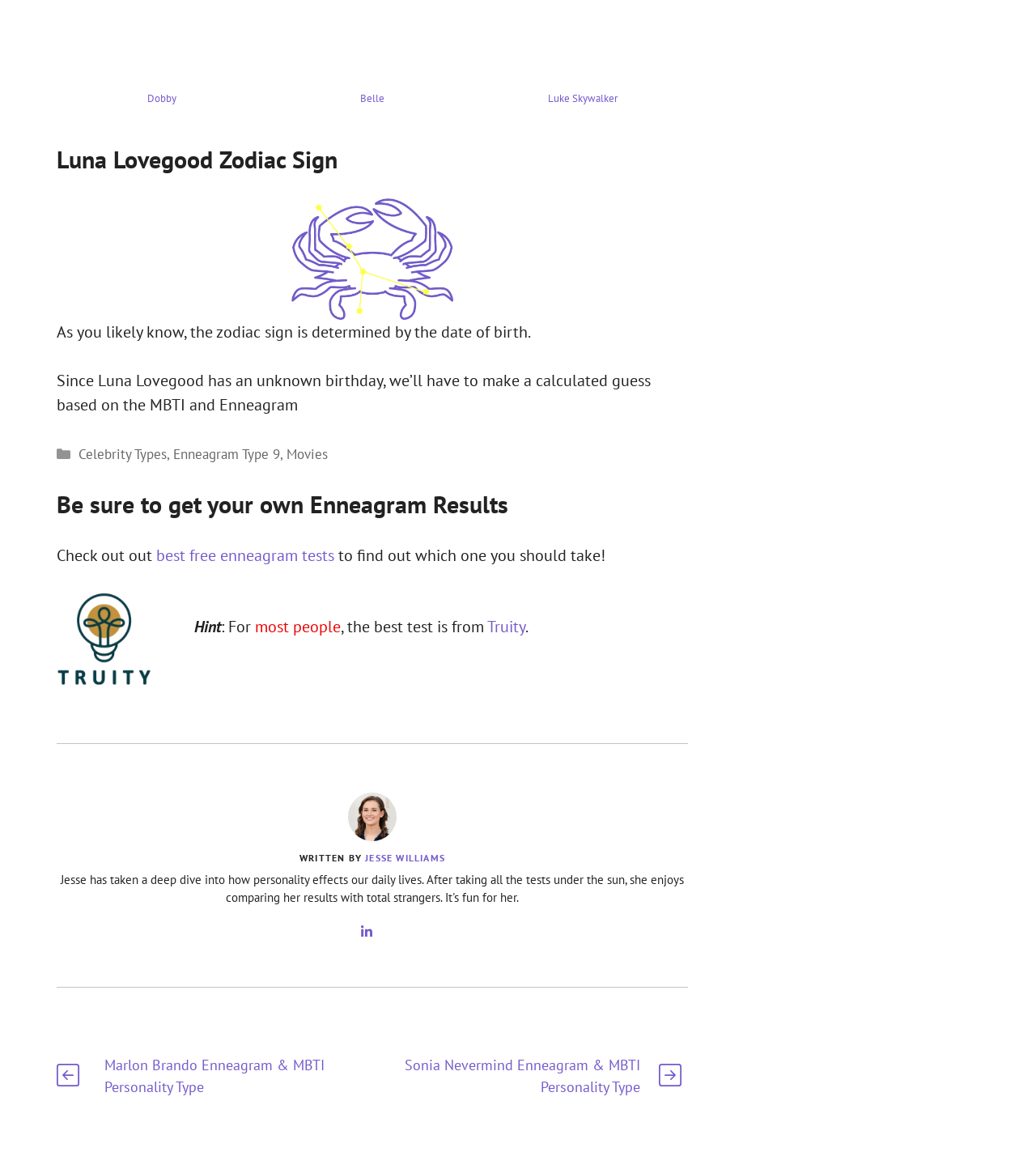Pinpoint the bounding box coordinates for the area that should be clicked to perform the following instruction: "Click on Dobby MBTI card".

[0.055, 0.053, 0.258, 0.071]